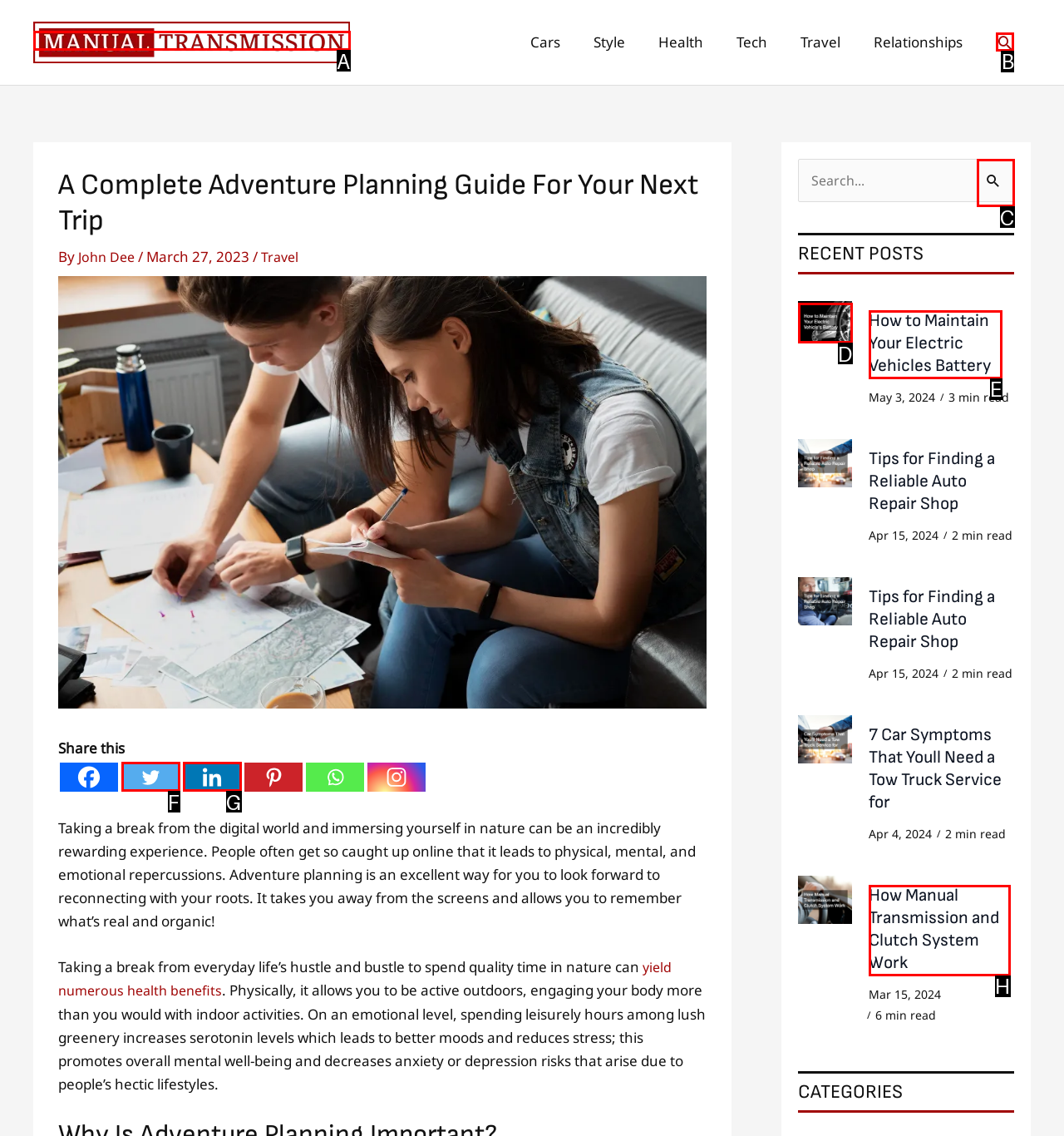Decide which UI element to click to accomplish the task: Click the 'Search icon link'
Respond with the corresponding option letter.

B